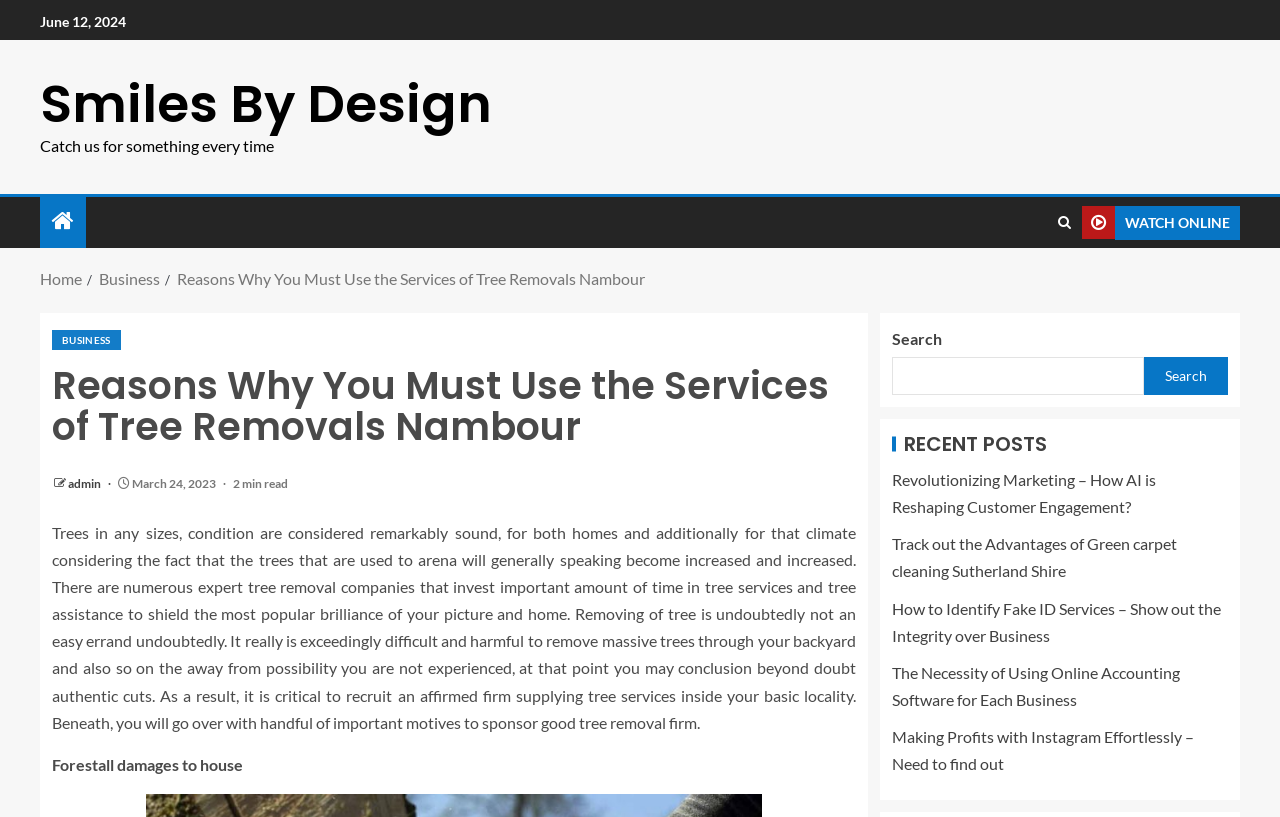What is the date mentioned at the top of the webpage?
Answer the question in as much detail as possible.

The date is mentioned at the top of the webpage, which is 'June 12, 2024', indicating the date of publication or update of the webpage.